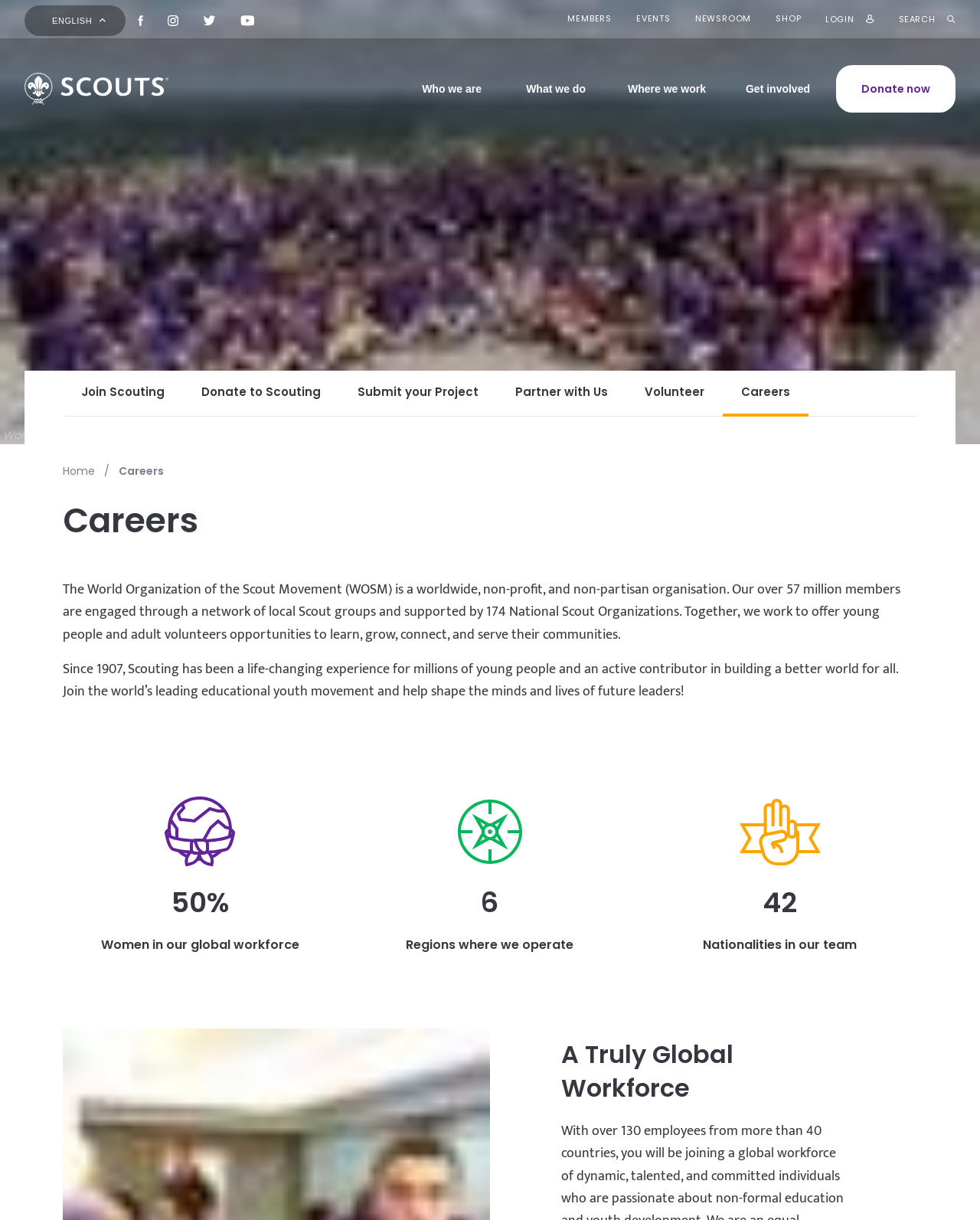What is the purpose of the organization?
Ensure your answer is thorough and detailed.

I found the answer by reading the static text 'Join the world’s leading educational youth movement and help shape the minds and lives of future leaders!' which indicates that the purpose of the organization is to shape the minds and lives of future leaders.